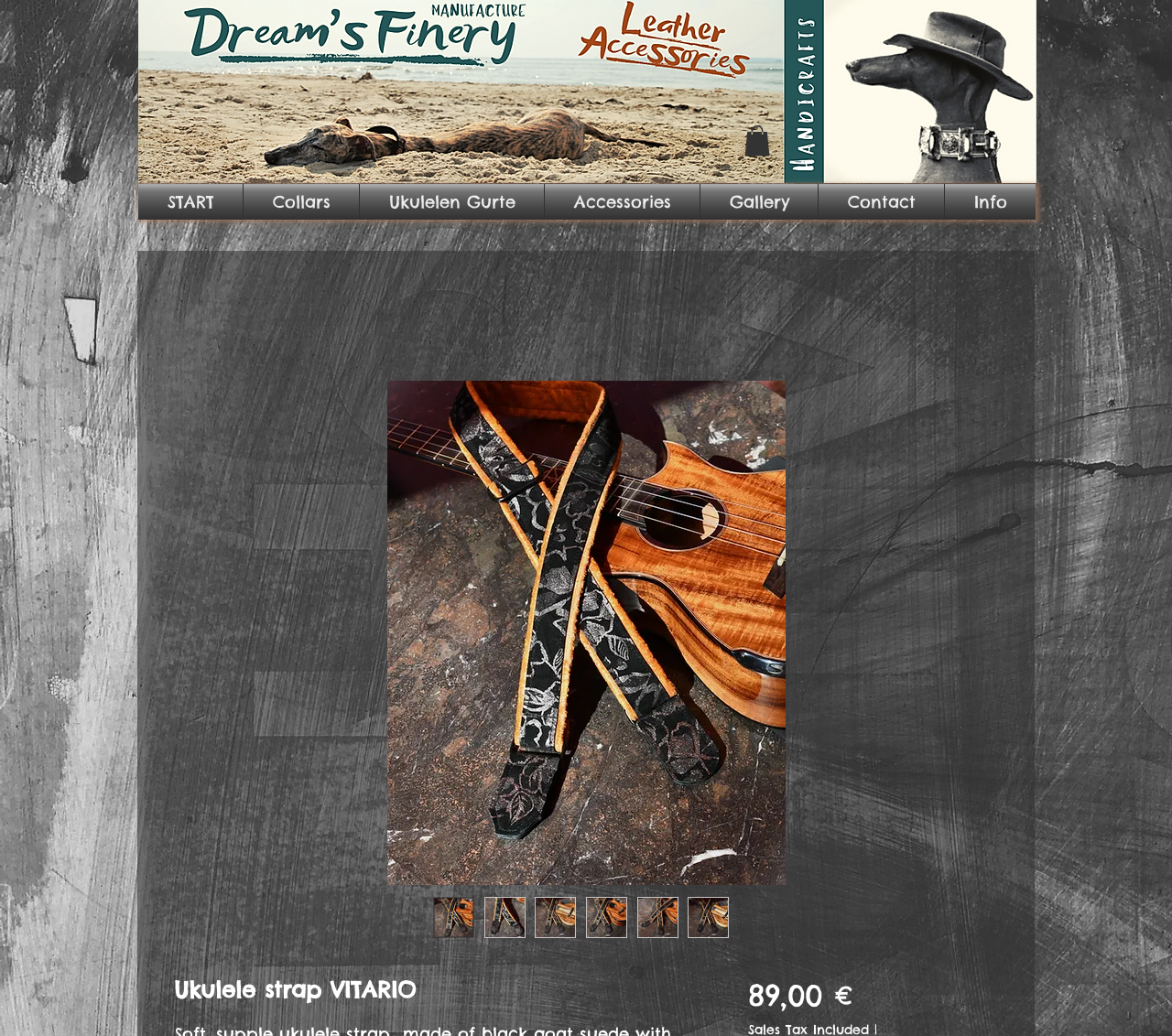Extract the bounding box coordinates for the UI element described as: "VISIT TAMIAMI TRAIL".

None